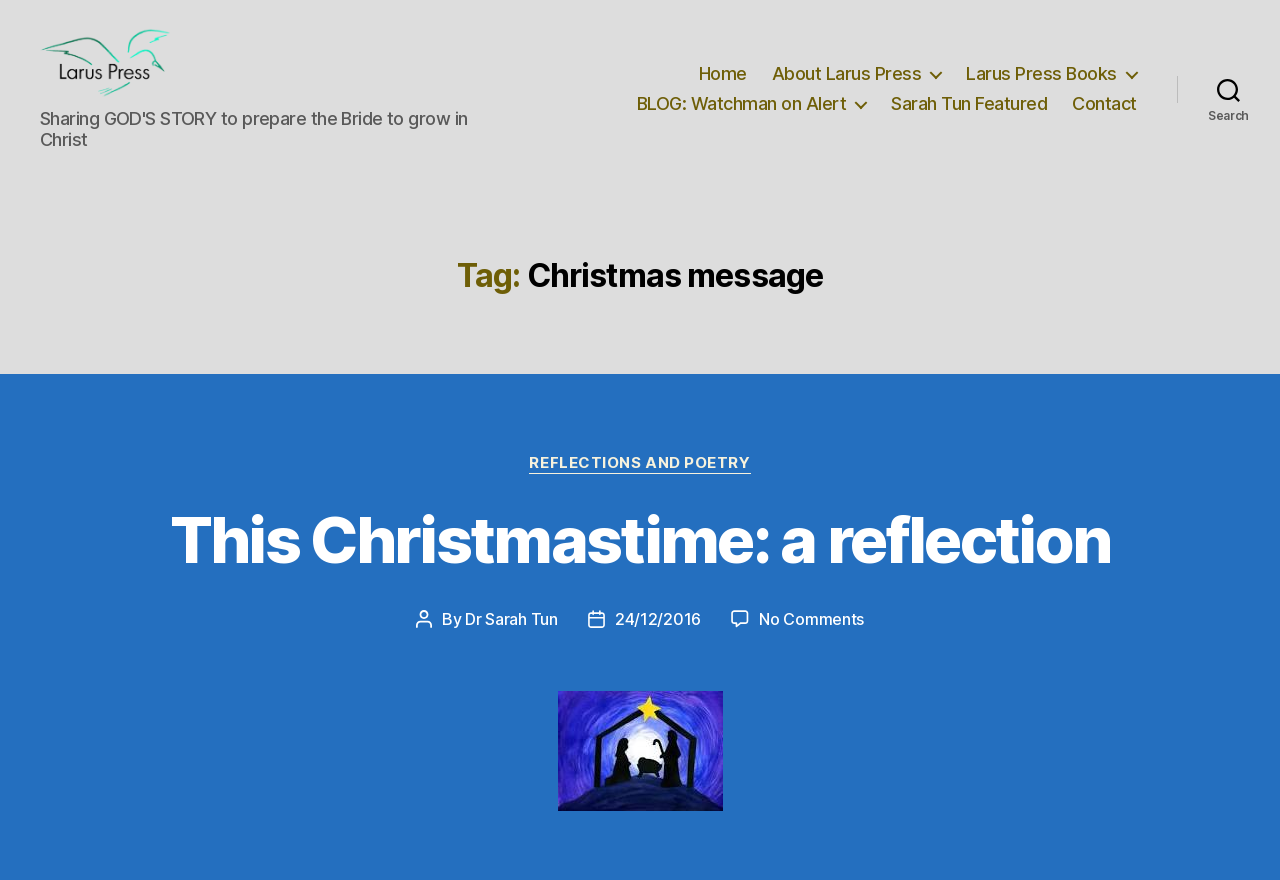What is the date of the post?
Analyze the image and deliver a detailed answer to the question.

I found the post date by looking at the 'Post date' section, which is located below the heading 'This Christmastime: a reflection'. The date is displayed as a link, and it is '24/12/2016'.